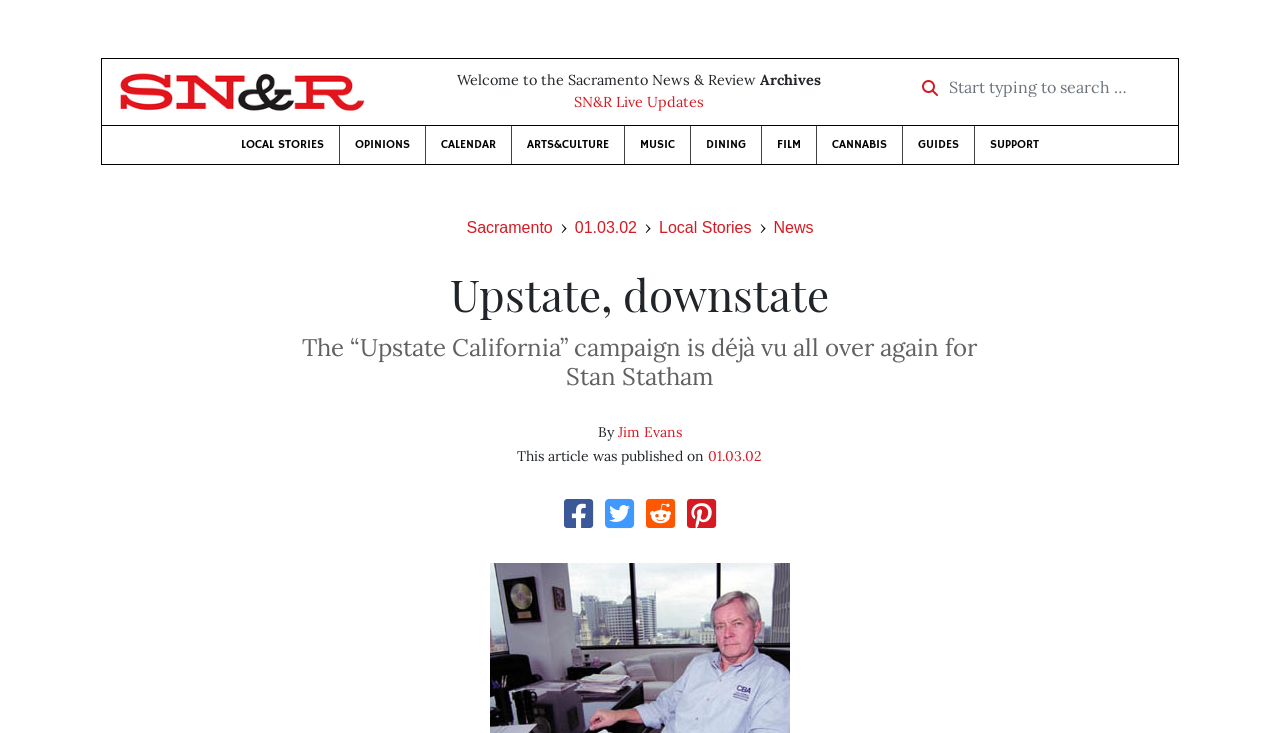Kindly respond to the following question with a single word or a brief phrase: 
How many social media links are available at the bottom of the webpage?

4